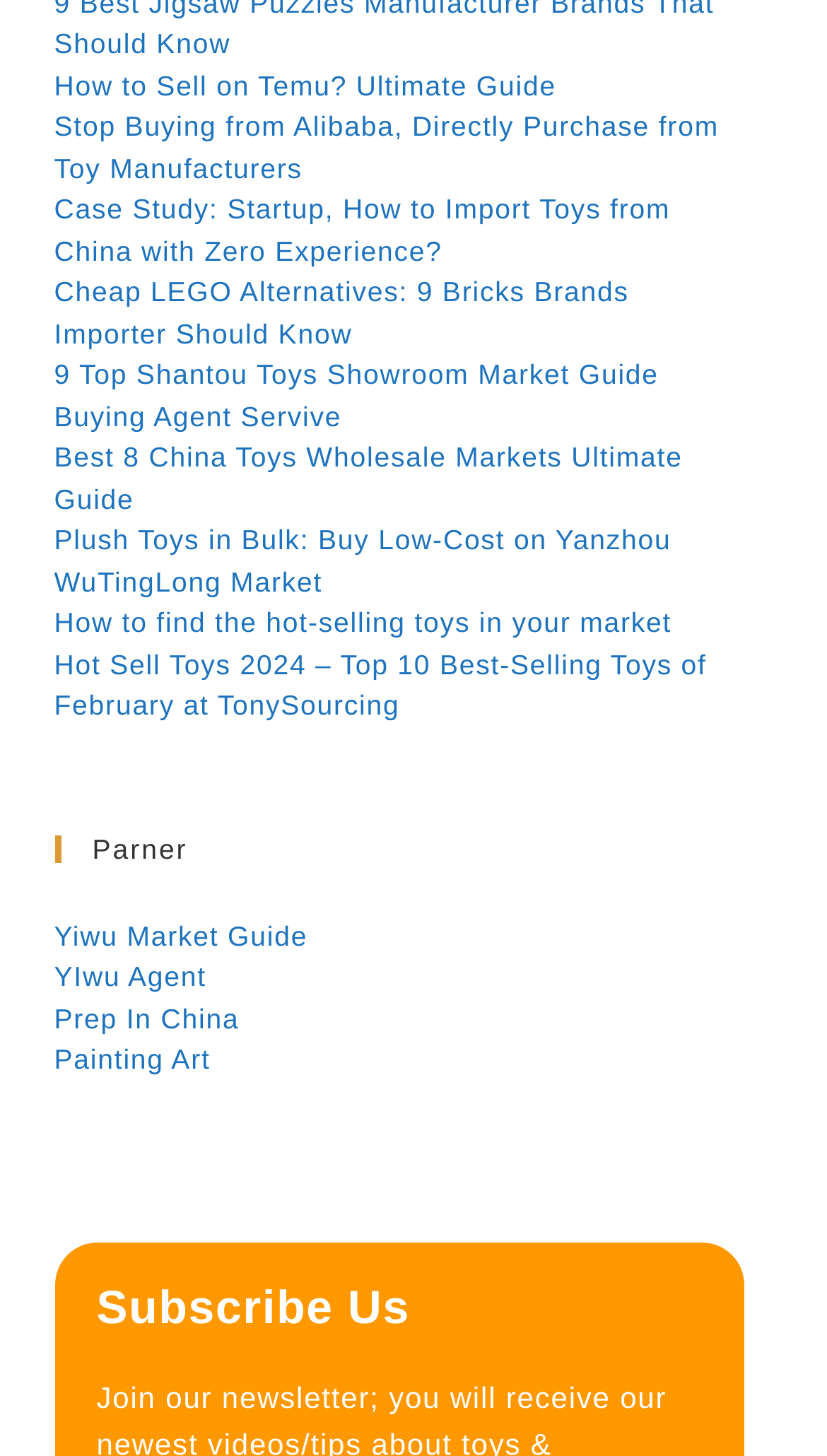Answer the question below in one word or phrase:
Is there a call-to-action on the webpage?

Yes